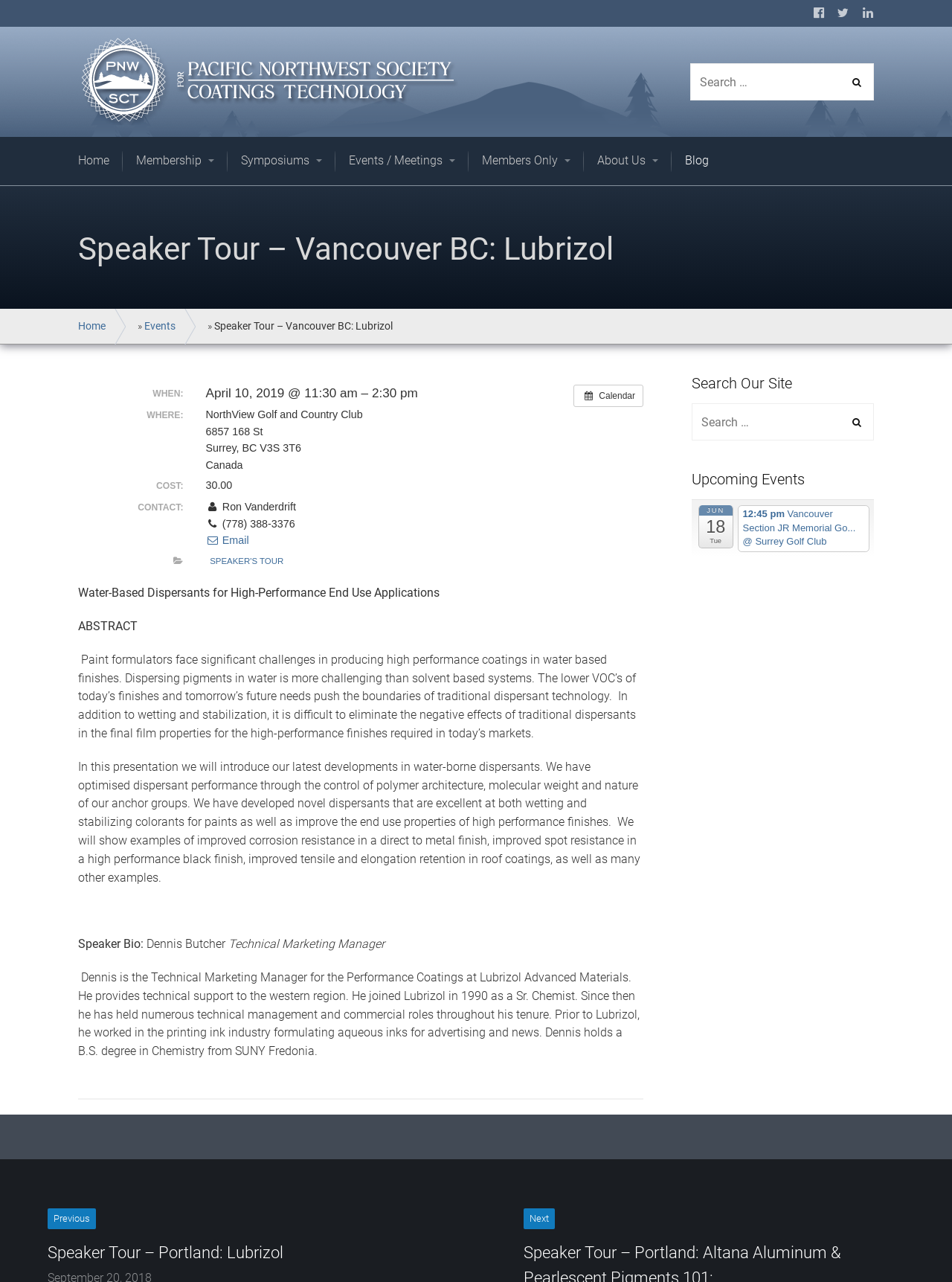Please find the bounding box for the UI element described by: "Blog".

[0.879, 0.0, 0.918, 0.038]